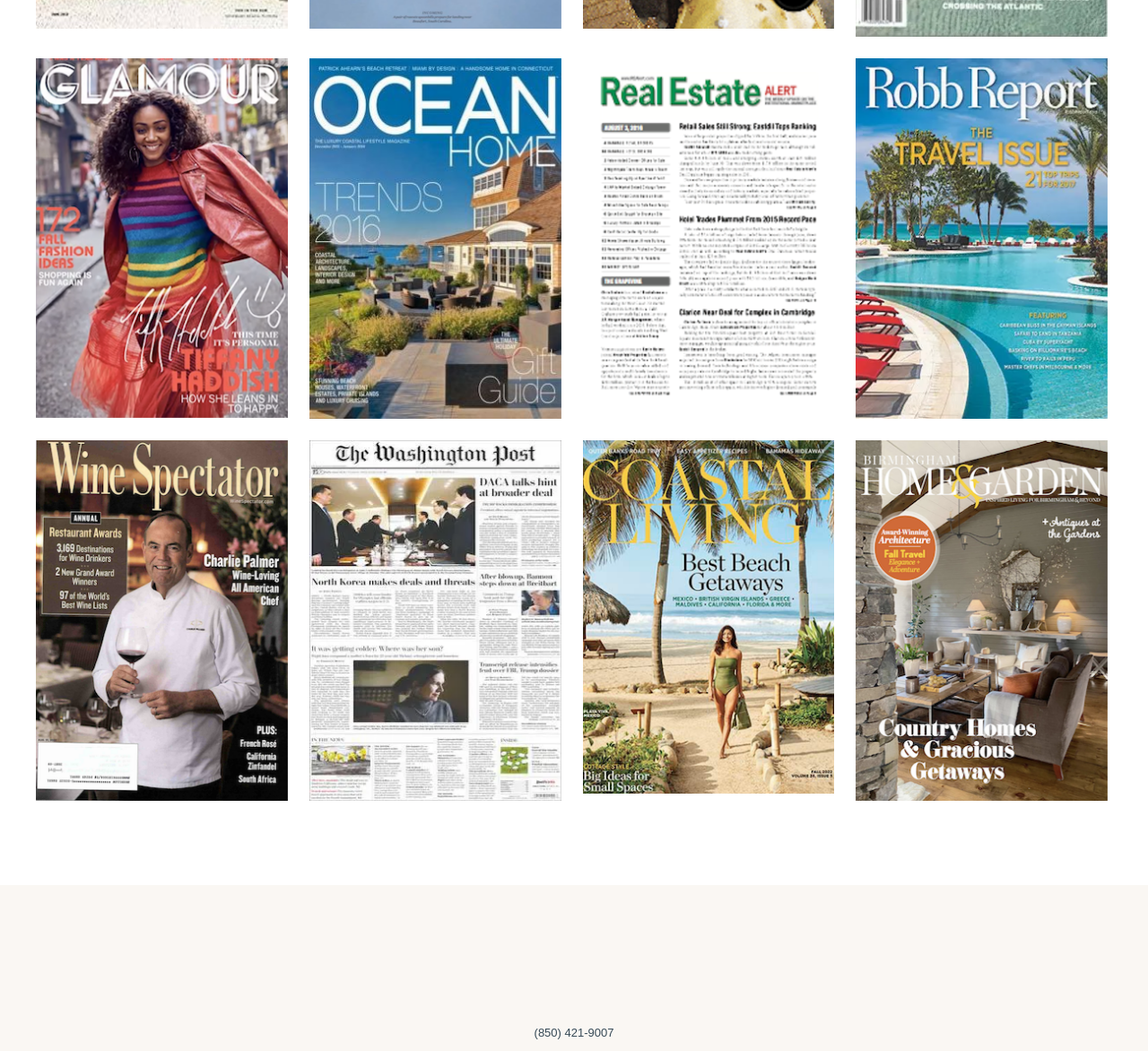What is the phone number?
Please utilize the information in the image to give a detailed response to the question.

I found the phone number by looking at the link with the text '(850) 421-9007' which is located at the bottom of the page.